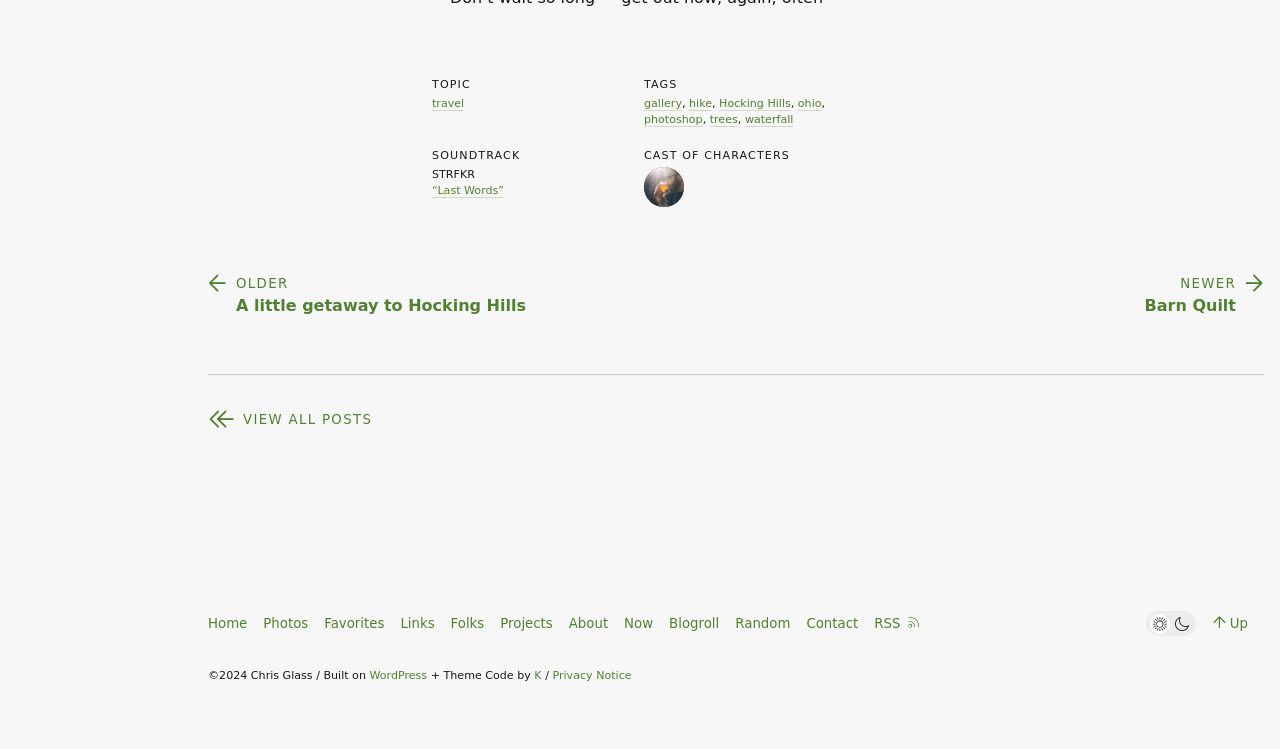Kindly determine the bounding box coordinates for the clickable area to achieve the given instruction: "Click on the 'travel' link".

[0.338, 0.129, 0.363, 0.146]